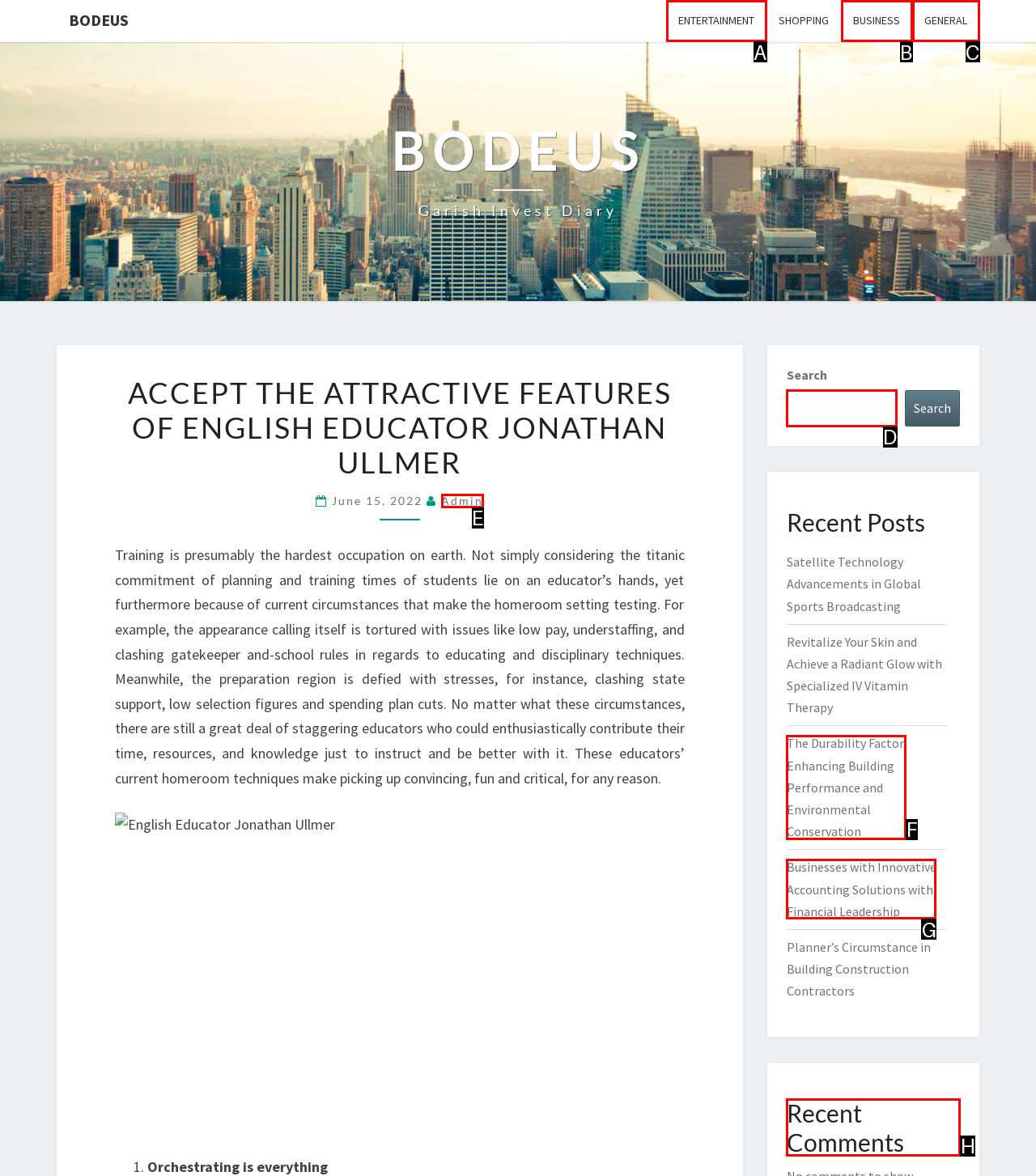Determine the HTML element to be clicked to complete the task: Check the Recent Comments section. Answer by giving the letter of the selected option.

H